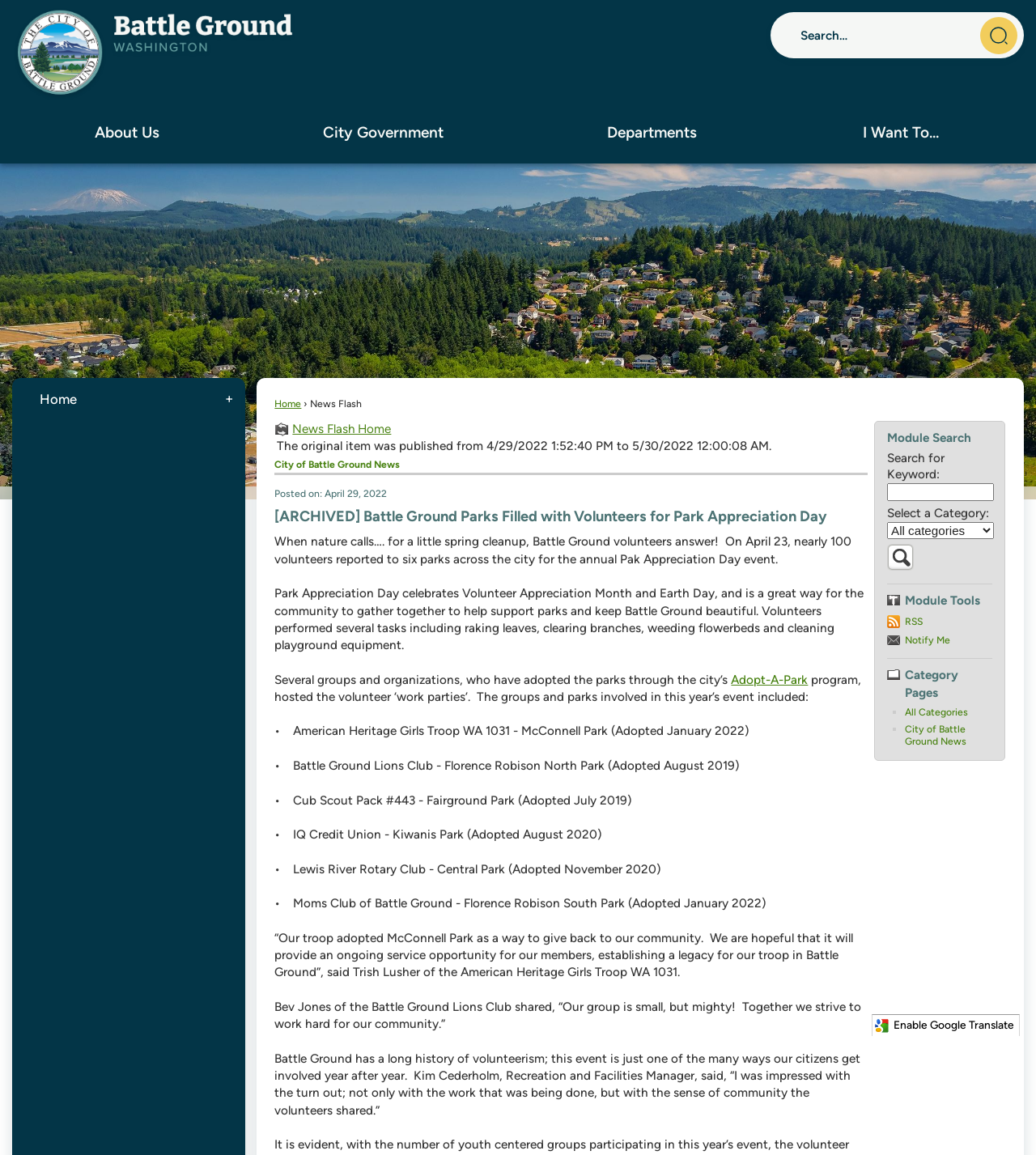Please find and report the bounding box coordinates of the element to click in order to perform the following action: "View the 'City of Battle Ground News'". The coordinates should be expressed as four float numbers between 0 and 1, in the format [left, top, right, bottom].

[0.873, 0.625, 0.933, 0.647]